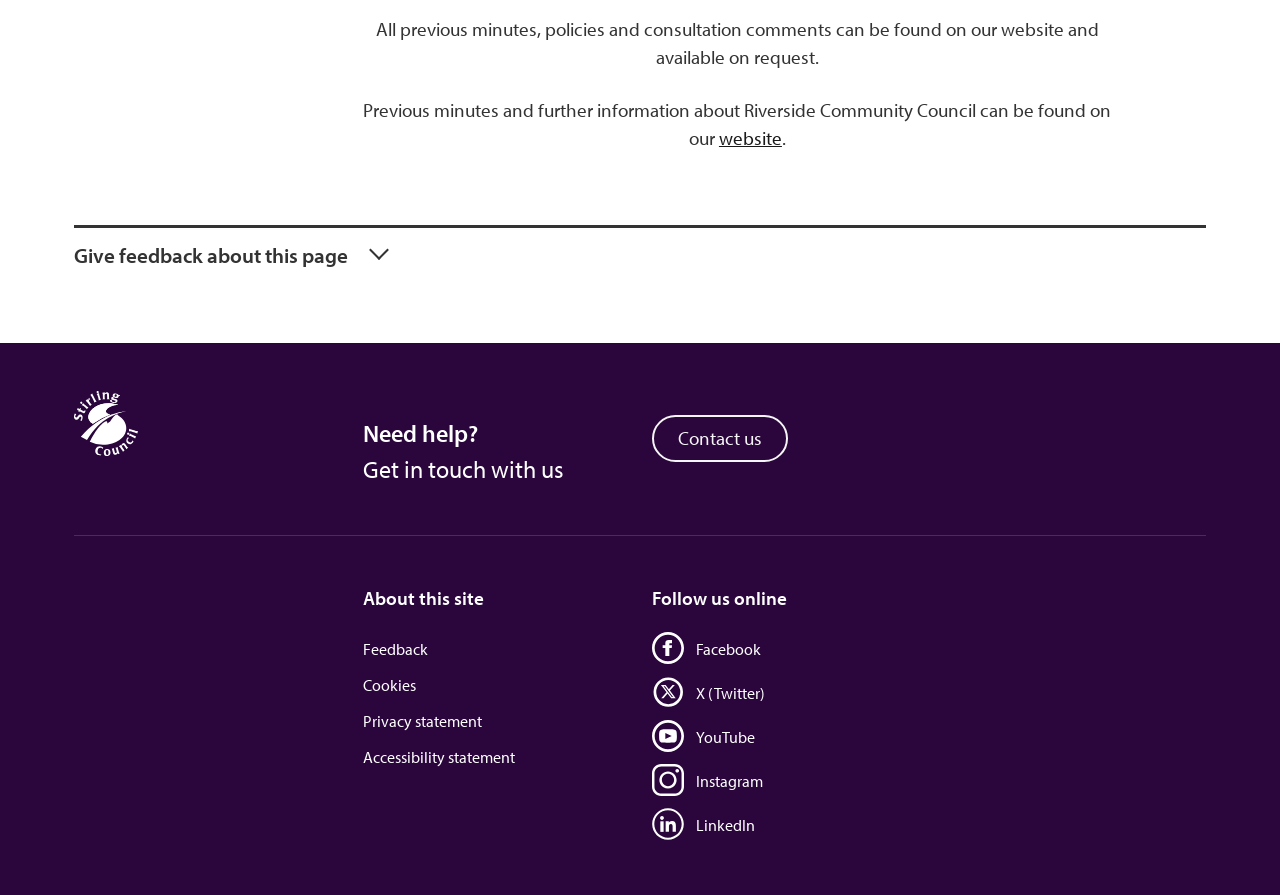Please identify the bounding box coordinates of the clickable element to fulfill the following instruction: "Visit the Stirling Council website". The coordinates should be four float numbers between 0 and 1, i.e., [left, top, right, bottom].

[0.057, 0.437, 0.107, 0.516]